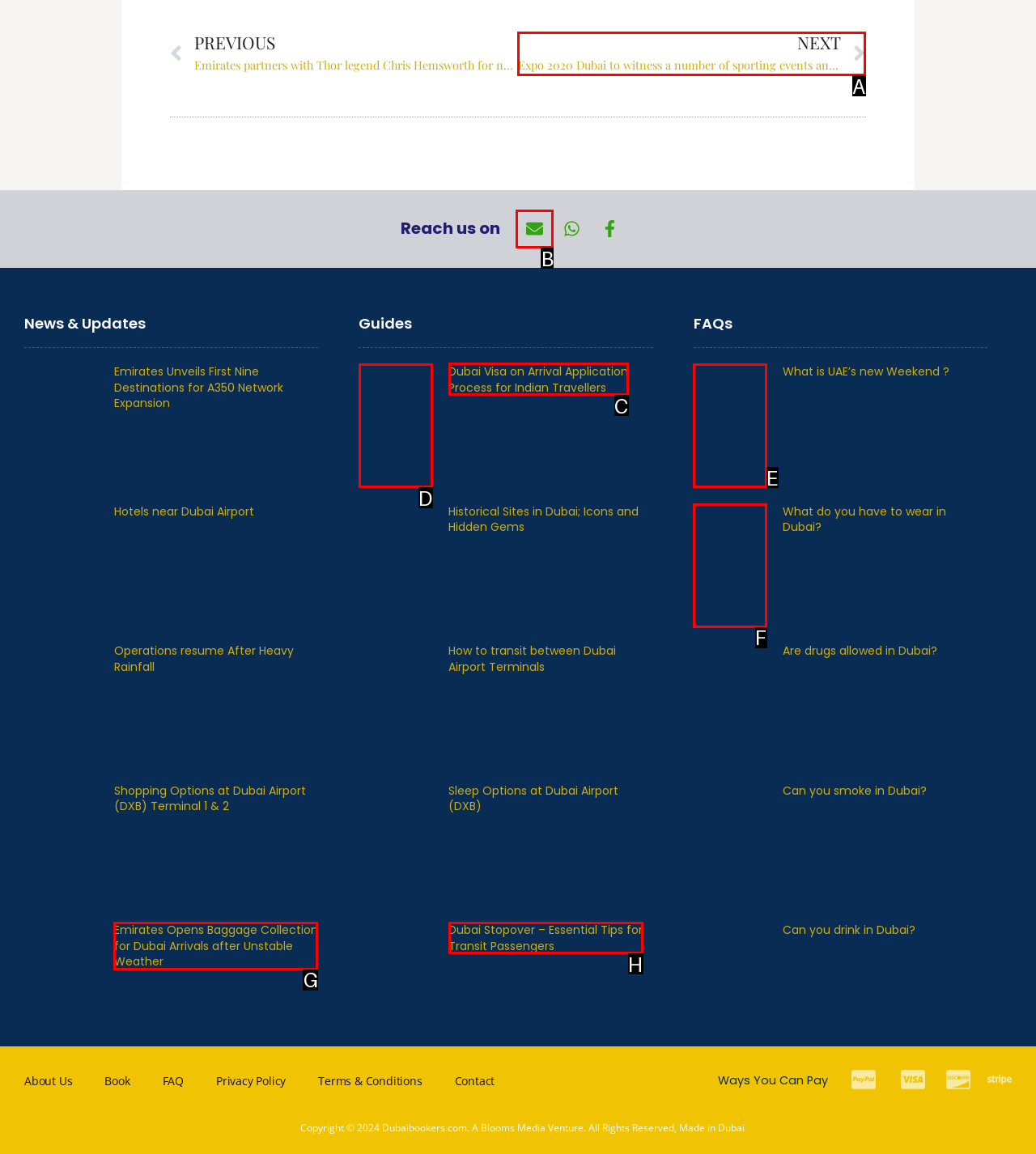Indicate which HTML element you need to click to complete the task: Contact us through the 'Envelope' link. Provide the letter of the selected option directly.

B